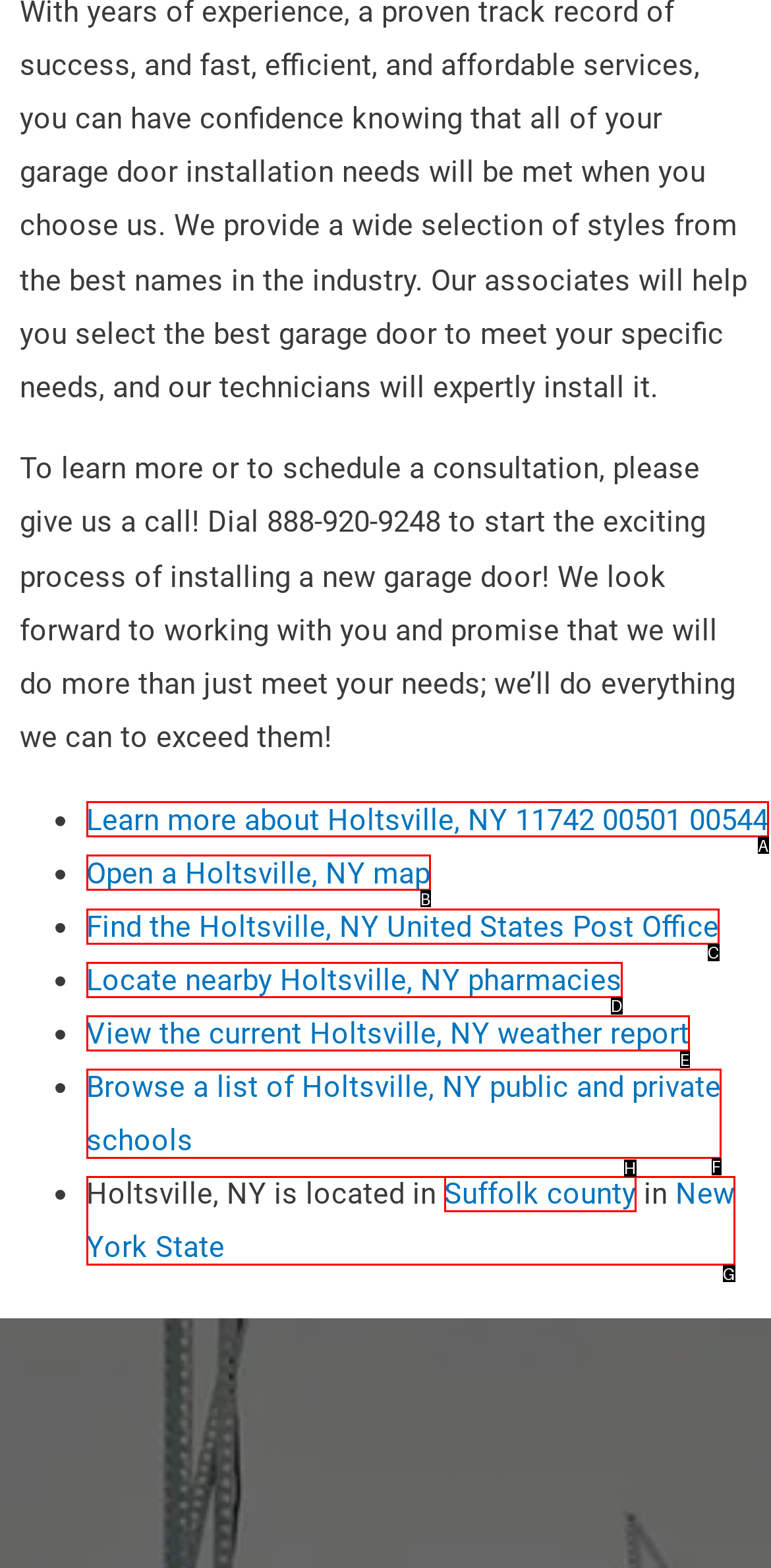Determine which element should be clicked for this task: Learn more about Holtsville, NY 11742 00501 00544
Answer with the letter of the selected option.

A